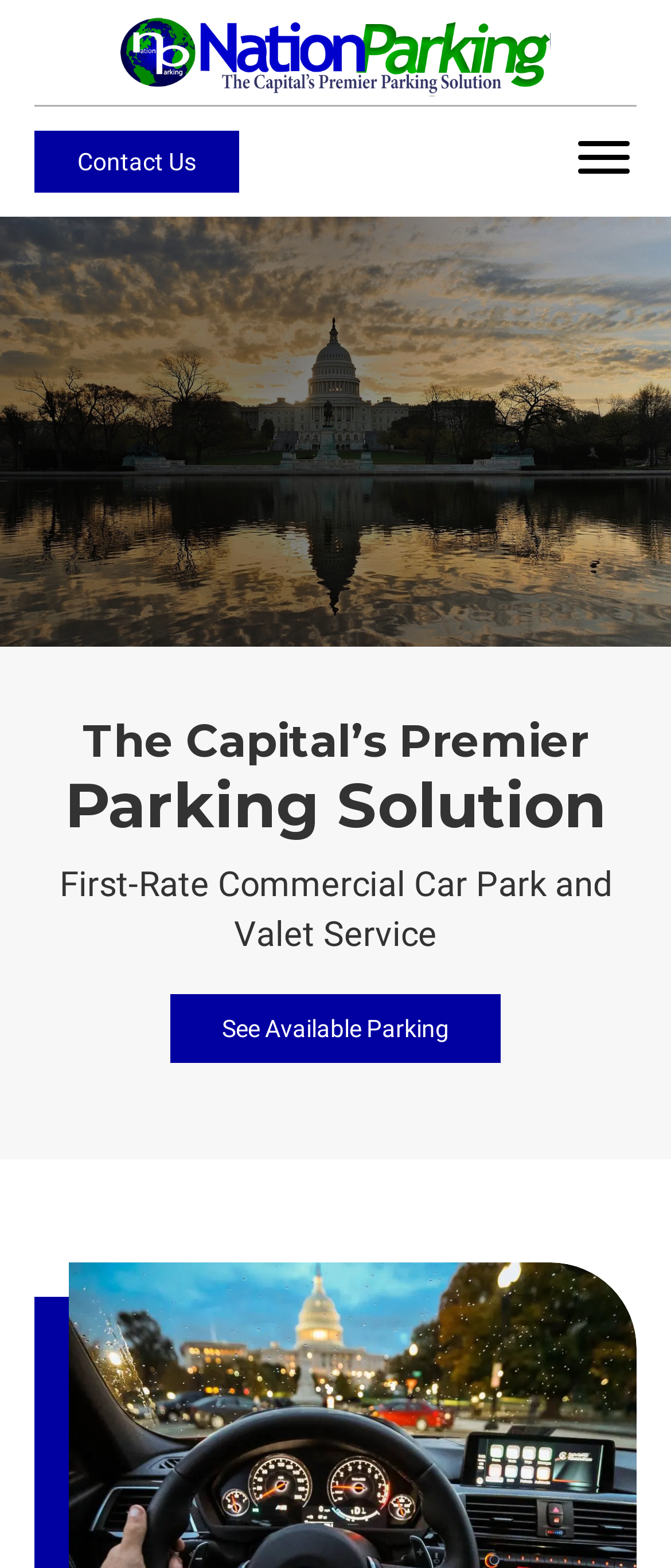Can you look at the image and give a comprehensive answer to the question:
What is the location of the company's services?

The context of the webpage, including the heading 'The Capital’s Premier Parking Solution', suggests that the company provides its parking and valet services in Washington, D.C.